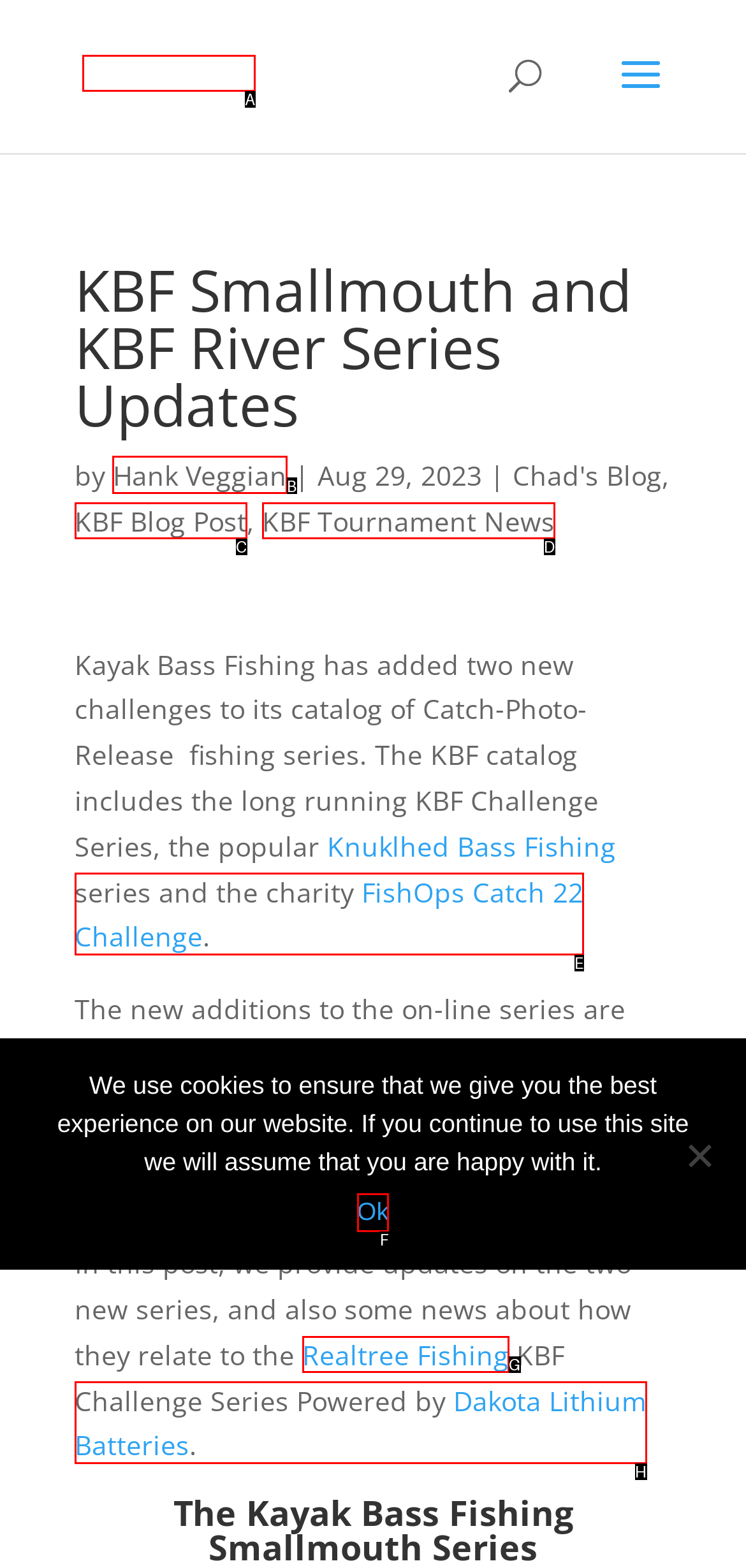Determine which HTML element to click on in order to complete the action: Read the blog post by Hank Veggian.
Reply with the letter of the selected option.

B